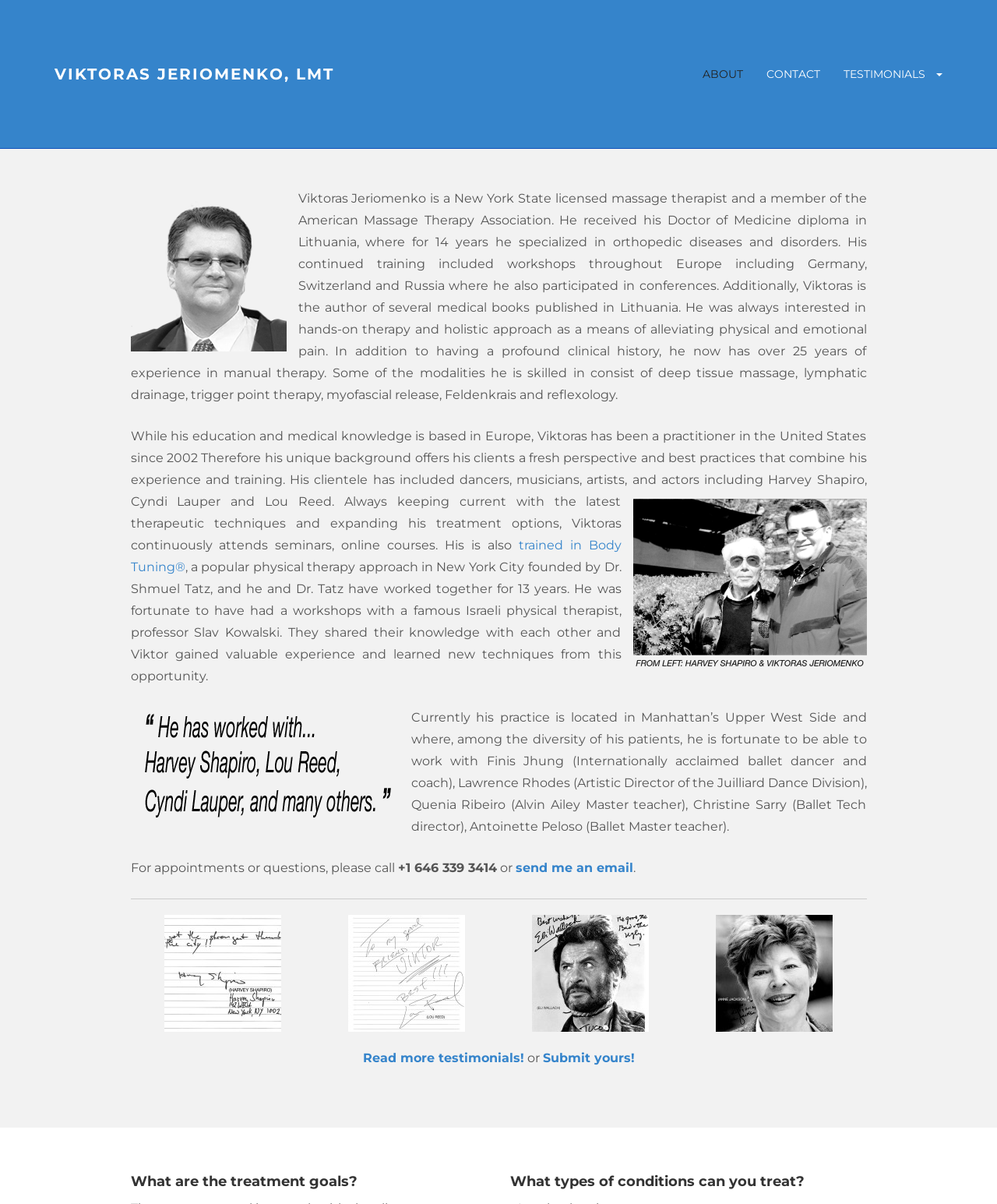How many years of experience does Viktoras have in manual therapy?
Answer the question with detailed information derived from the image.

According to the webpage, Viktoras has over 25 years of experience in manual therapy, which is mentioned in the second paragraph of the webpage.